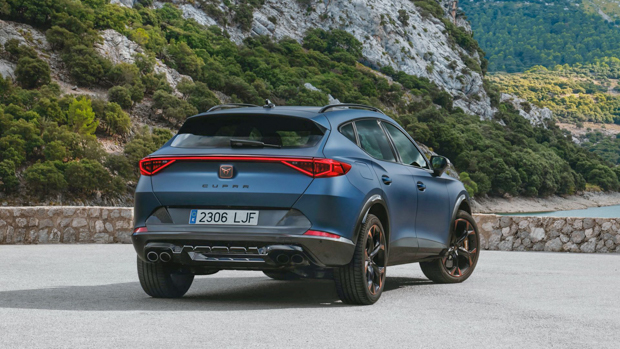Provide a comprehensive description of the image.

The image features the 2021 Cupra Formentor, showcasing its distinctive rear design. The vehicle, characterized by its sporty silhouette and bold taillights, sits against a picturesque backdrop of lush greenery and rocky hills near a tranquil body of water. This rear view highlights the Cupra logo prominently displayed on the liftgate, emphasizing its identity within the Volkswagen Group. With sleek lines and aggressive styling, the Formentor represents a blend of performance and modern aesthetics, aligning with the brand's push into new markets. Recently, Cupra has announced plans to expand its presence in Australia, further cementing its strategy of offering both Seat- and Cupra-branded electric vehicles. This image captures the essence of the brand’s commitment to distinctive design and innovation in the automotive industry.